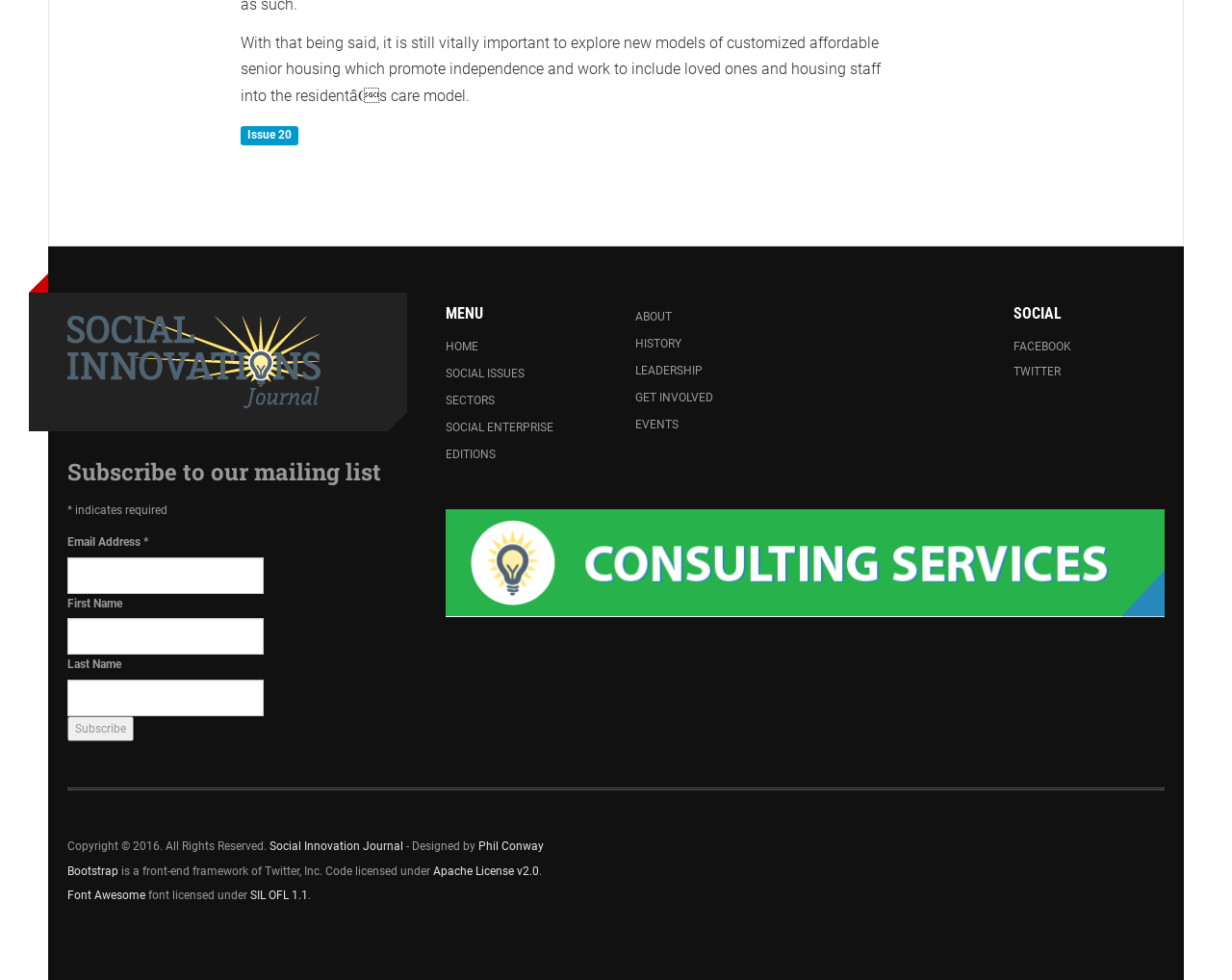What is the purpose of the textbox with the label 'Email Address'?
Respond to the question with a single word or phrase according to the image.

To input email address